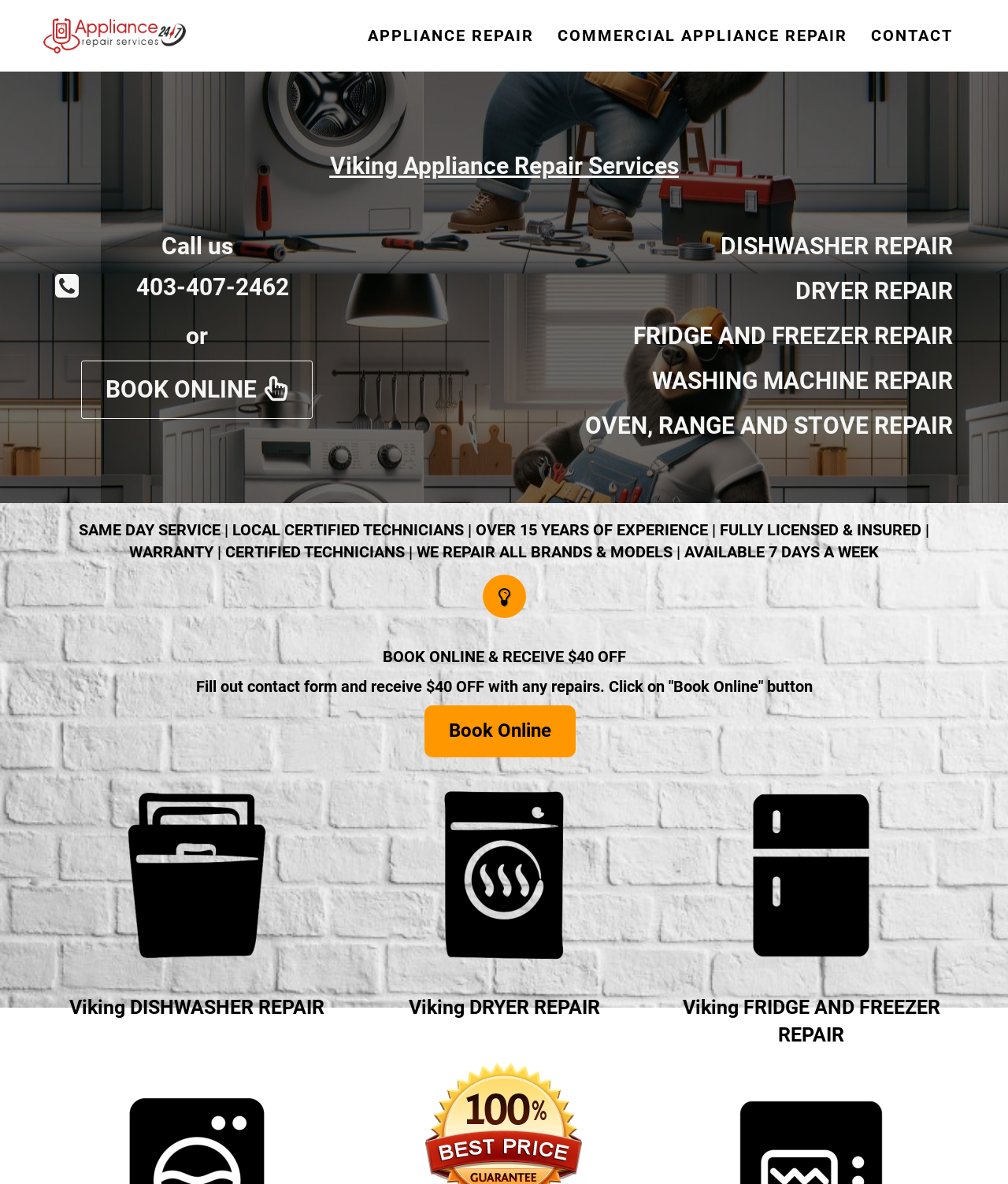Please identify the bounding box coordinates of the area I need to click to accomplish the following instruction: "Get help with Accounting Homework".

None